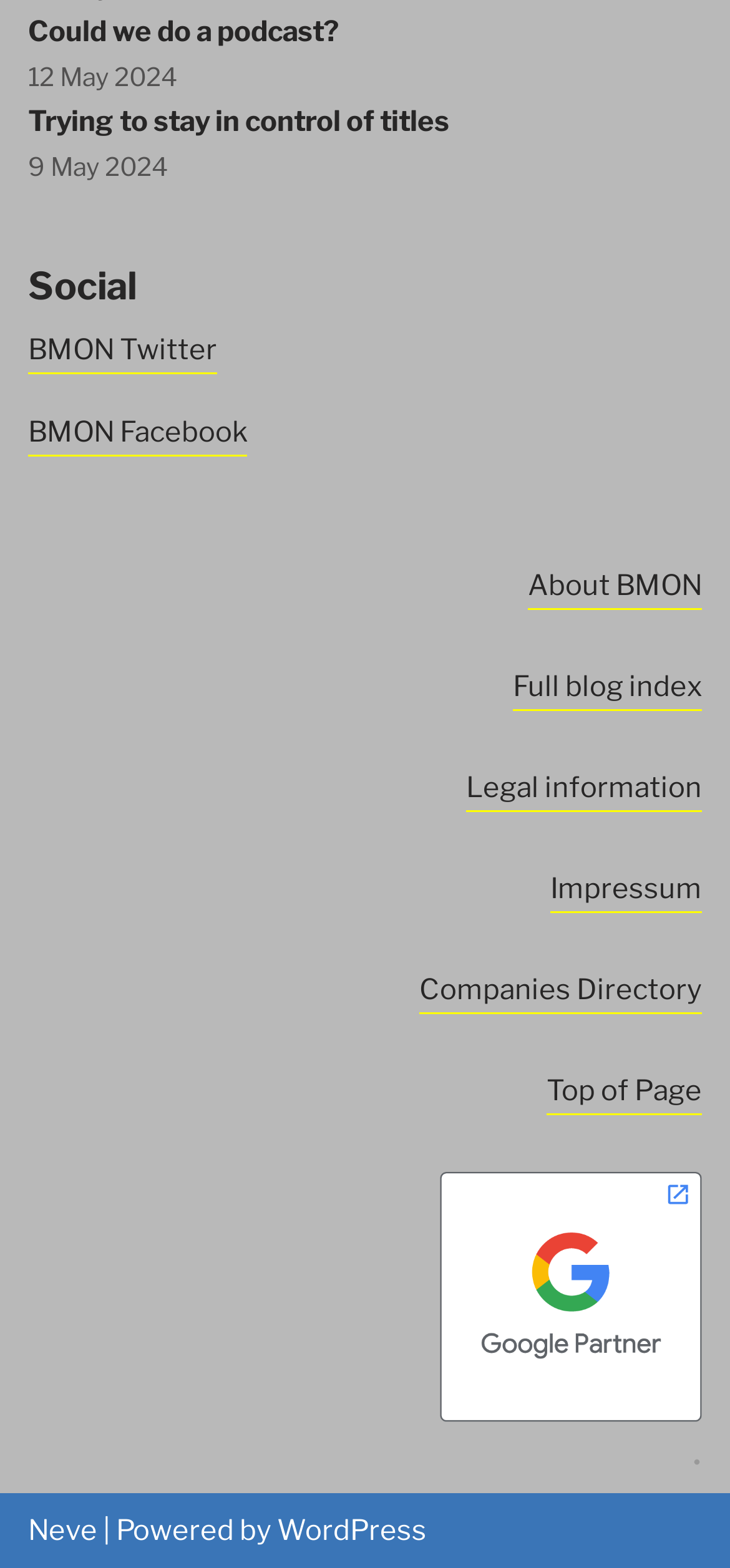What is the date of the latest article?
Please give a detailed and elaborate answer to the question.

I found the latest article date by looking at the text '12 May 2024' which is located near the top of the page and seems to be a date format.